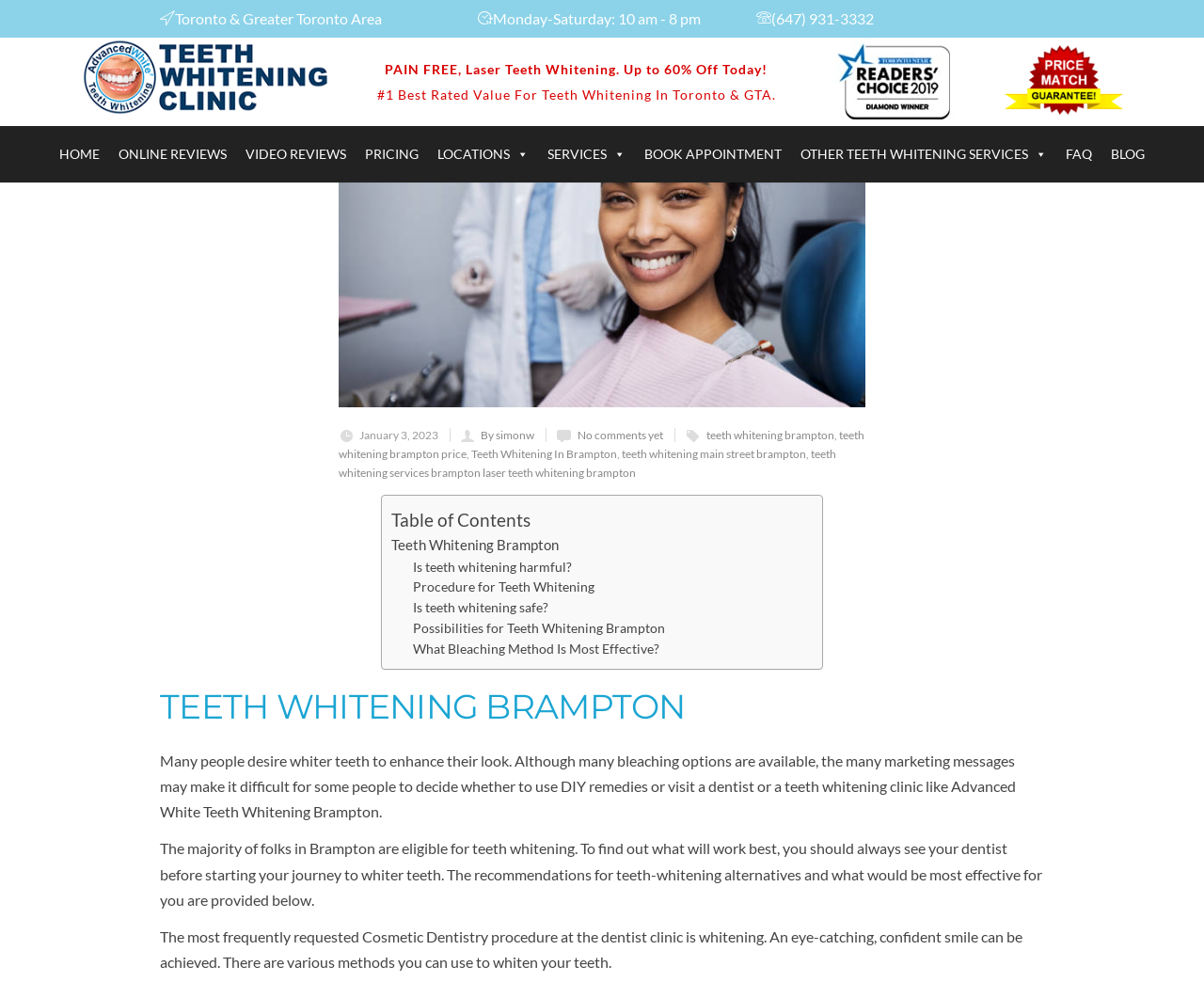Please find the bounding box coordinates of the element that you should click to achieve the following instruction: "Click Facebook link". The coordinates should be presented as four float numbers between 0 and 1: [left, top, right, bottom].

None